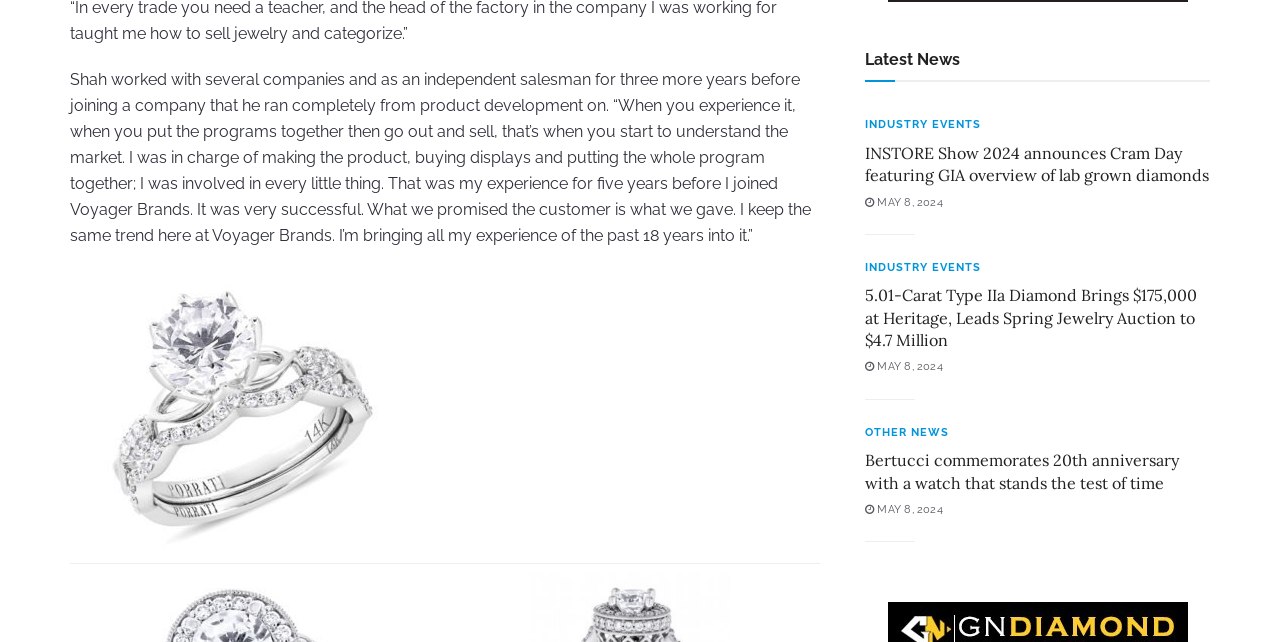Locate the bounding box coordinates of the element's region that should be clicked to carry out the following instruction: "View article about INSTORE Show 2024". The coordinates need to be four float numbers between 0 and 1, i.e., [left, top, right, bottom].

[0.676, 0.221, 0.945, 0.291]